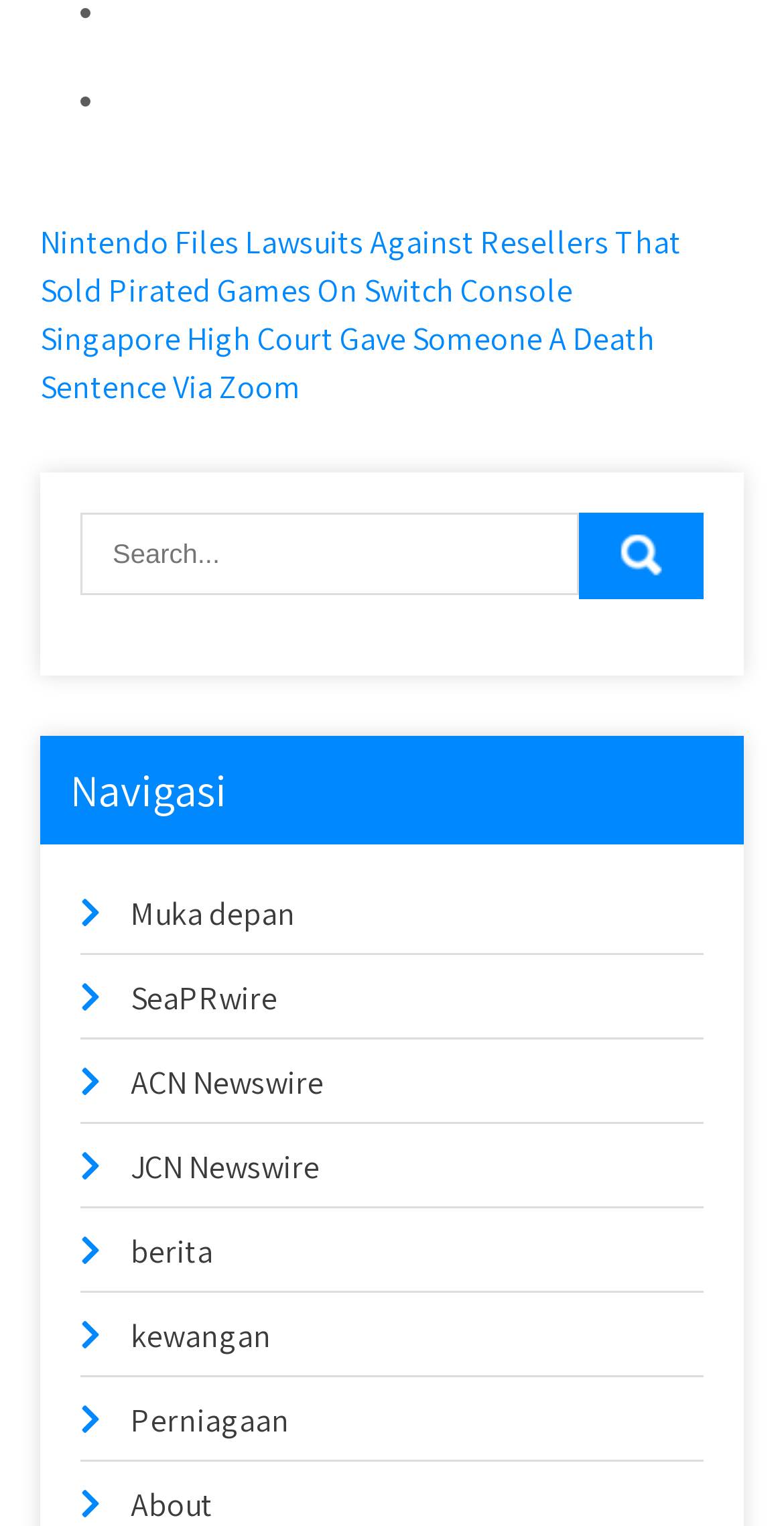Locate the bounding box coordinates of the area where you should click to accomplish the instruction: "Go to Muka depan".

[0.167, 0.585, 0.377, 0.612]